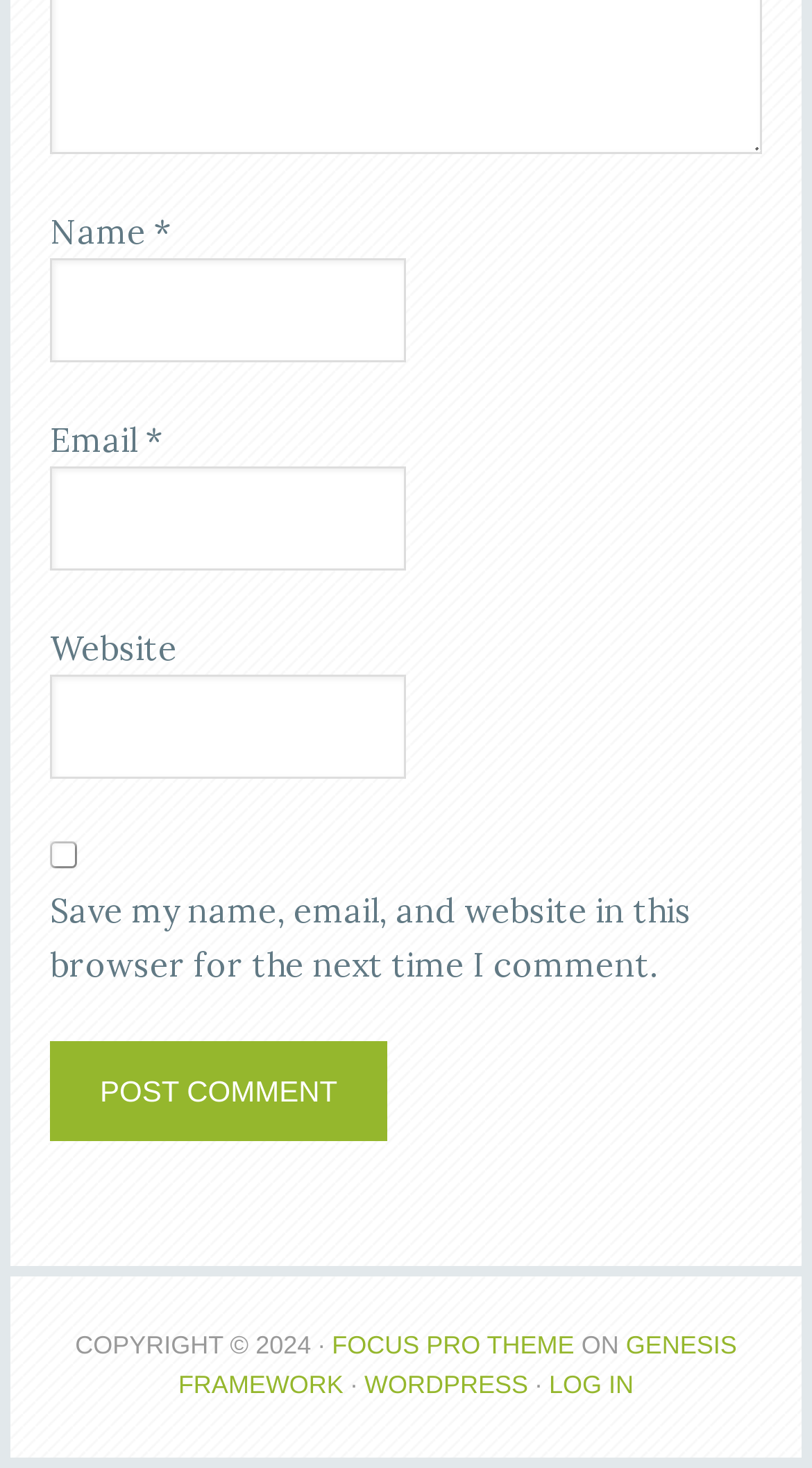How many links are present in the footer section?
Refer to the image and offer an in-depth and detailed answer to the question.

The footer section has four links, namely 'FOCUS PRO THEME', 'GENESIS FRAMEWORK', 'WORDPRESS', and 'LOG IN'. This suggests that the website is built using the Genesis Framework and WordPress, and provides a login option.